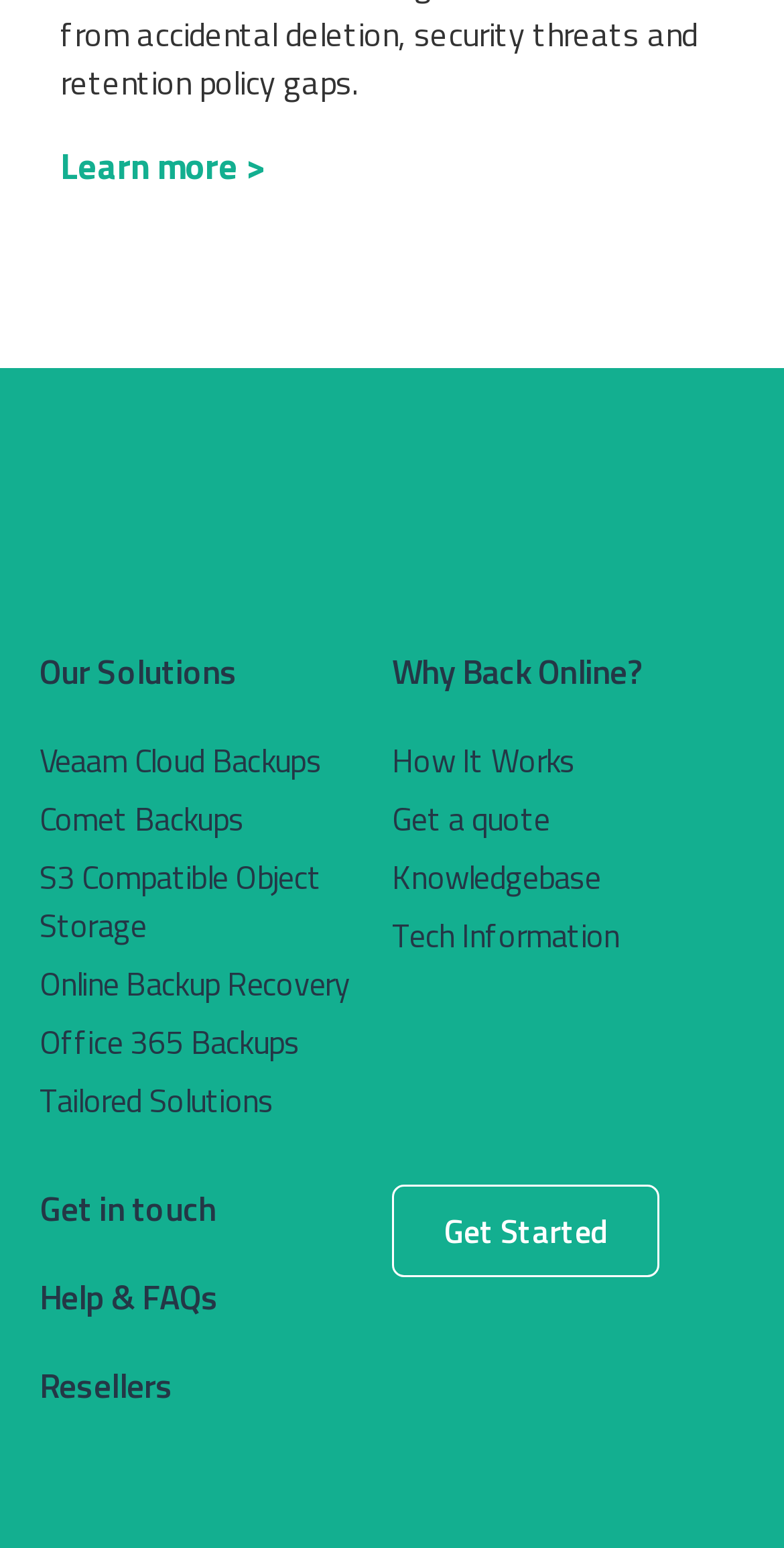Provide the bounding box coordinates of the HTML element this sentence describes: "Tech Information". The bounding box coordinates consist of four float numbers between 0 and 1, i.e., [left, top, right, bottom].

[0.5, 0.588, 0.95, 0.619]